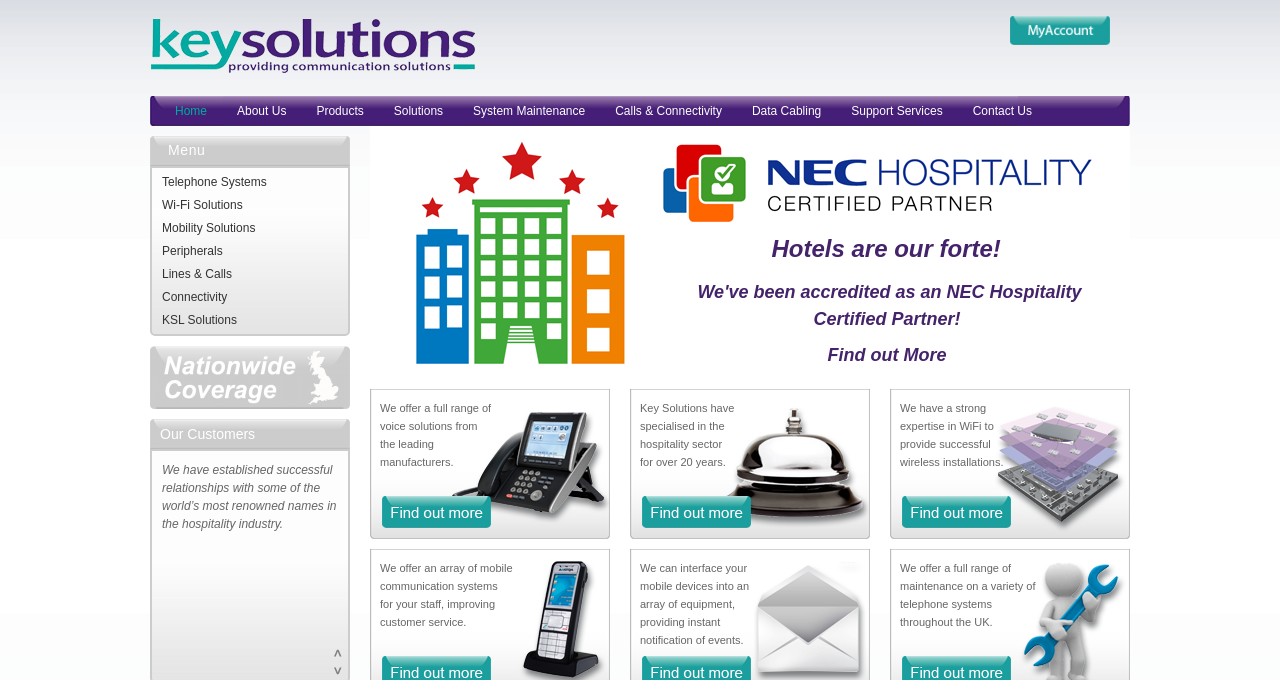Given the description of a UI element: "Lines & Calls", identify the bounding box coordinates of the matching element in the webpage screenshot.

[0.119, 0.382, 0.272, 0.416]